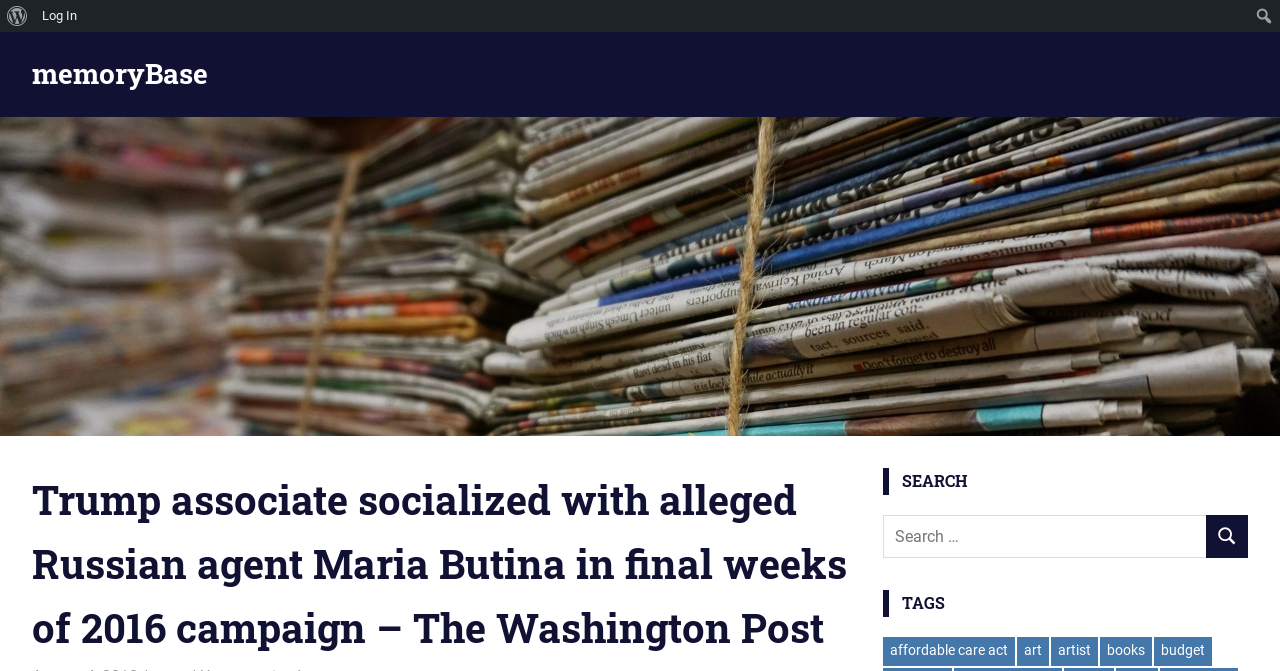What is the purpose of the textbox with the label 'Search'?
Examine the image and provide an in-depth answer to the question.

The textbox with the label 'Search' is likely used to input search queries, as it is located near the search button and has a label indicating its purpose.